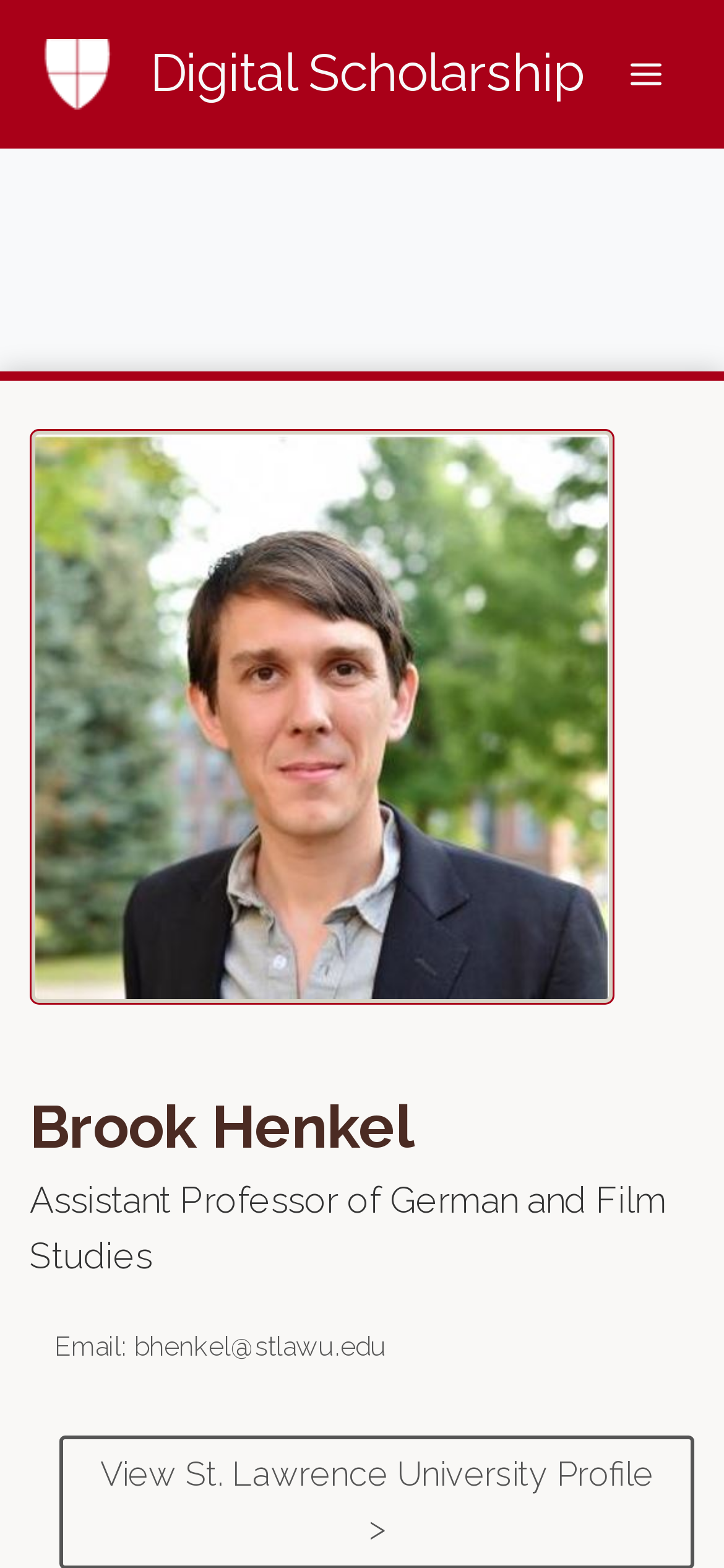Is the menu open?
Using the details from the image, give an elaborate explanation to answer the question.

I found the answer by looking at the button element with the text 'Open menu' which has an attribute 'expanded' set to 'False', indicating that the menu is not open.